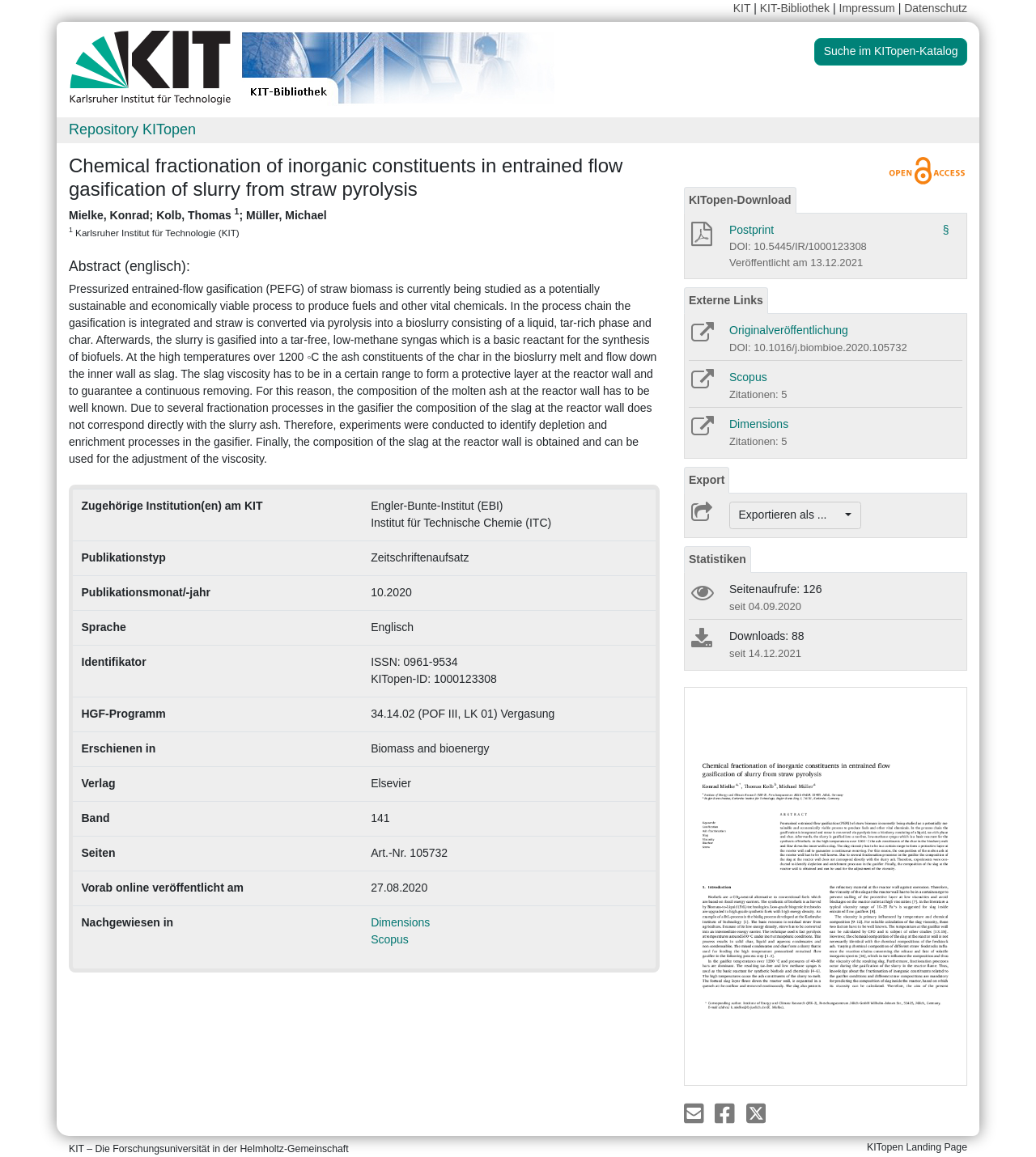Could you locate the bounding box coordinates for the section that should be clicked to accomplish this task: "View the abstract".

[0.066, 0.223, 0.637, 0.238]